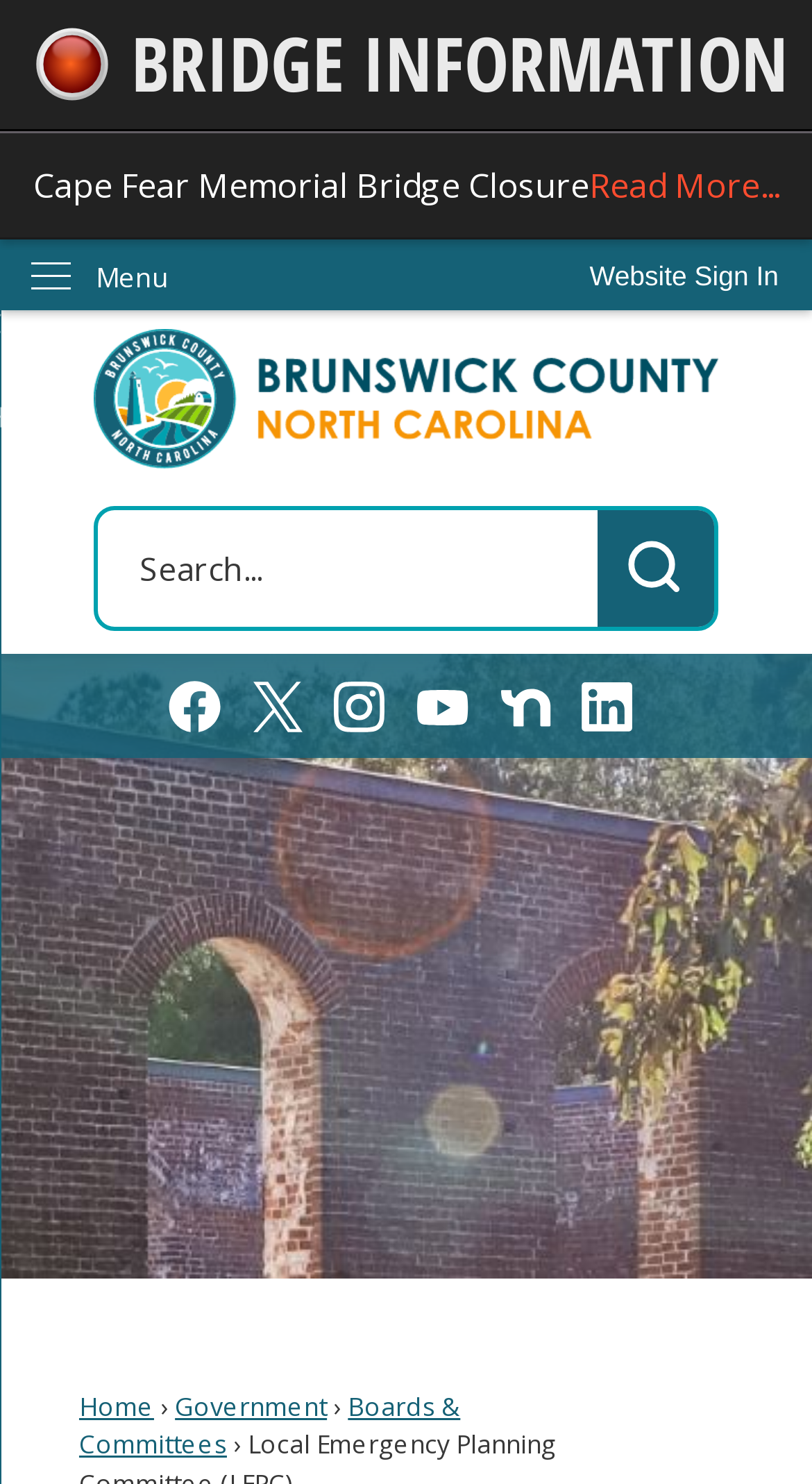Pinpoint the bounding box coordinates of the area that must be clicked to complete this instruction: "Go to the Brunswick County NC homepage".

[0.115, 0.221, 0.885, 0.316]